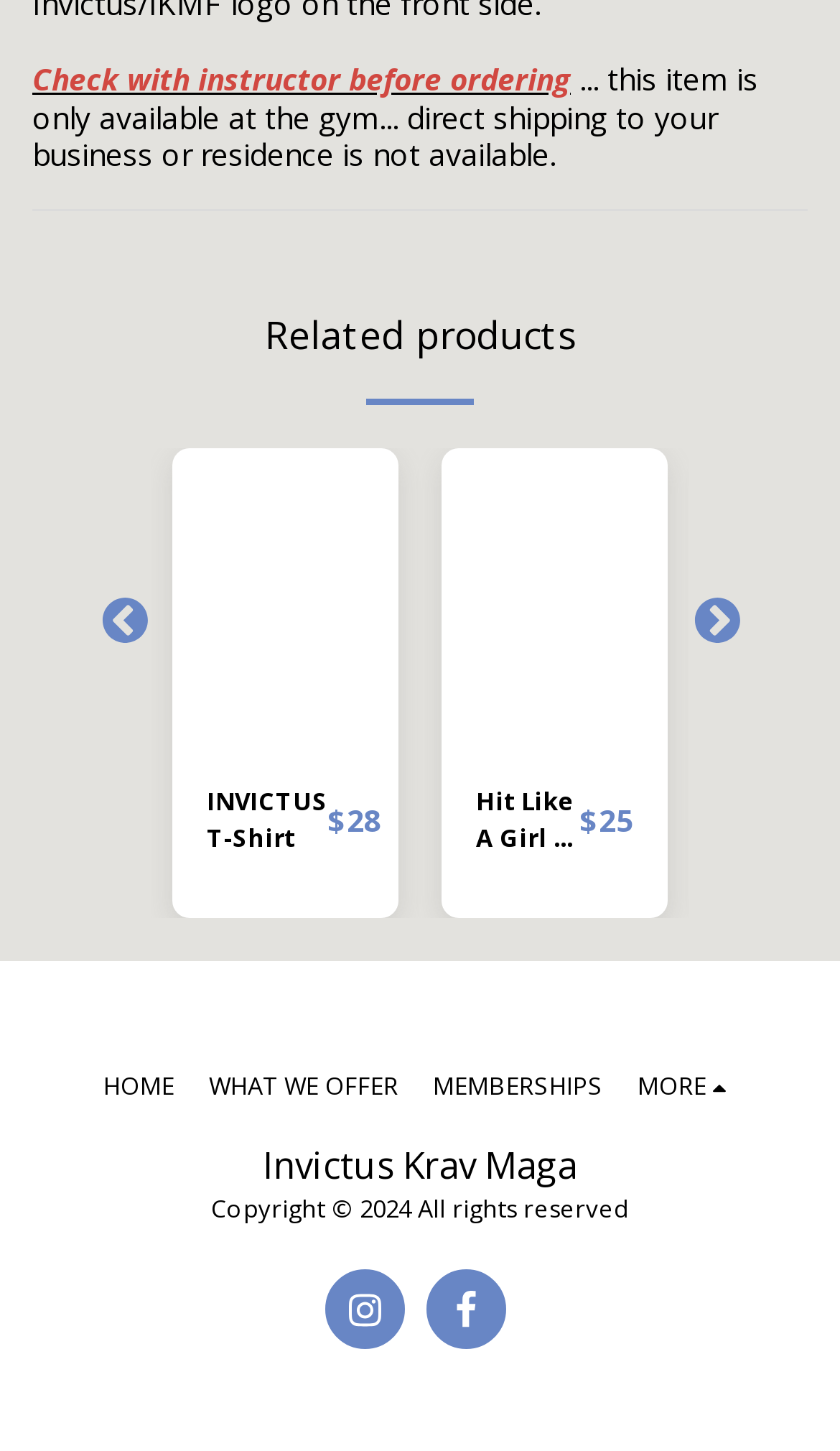Select the bounding box coordinates of the element I need to click to carry out the following instruction: "Explore WHAT WE OFFER".

[0.248, 0.734, 0.474, 0.763]